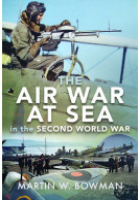Who is the author of the book?
Please respond to the question with a detailed and well-explained answer.

The author of the book is identified by reading the caption, which mentions that the book is 'authored by Martin W. Bowman'.